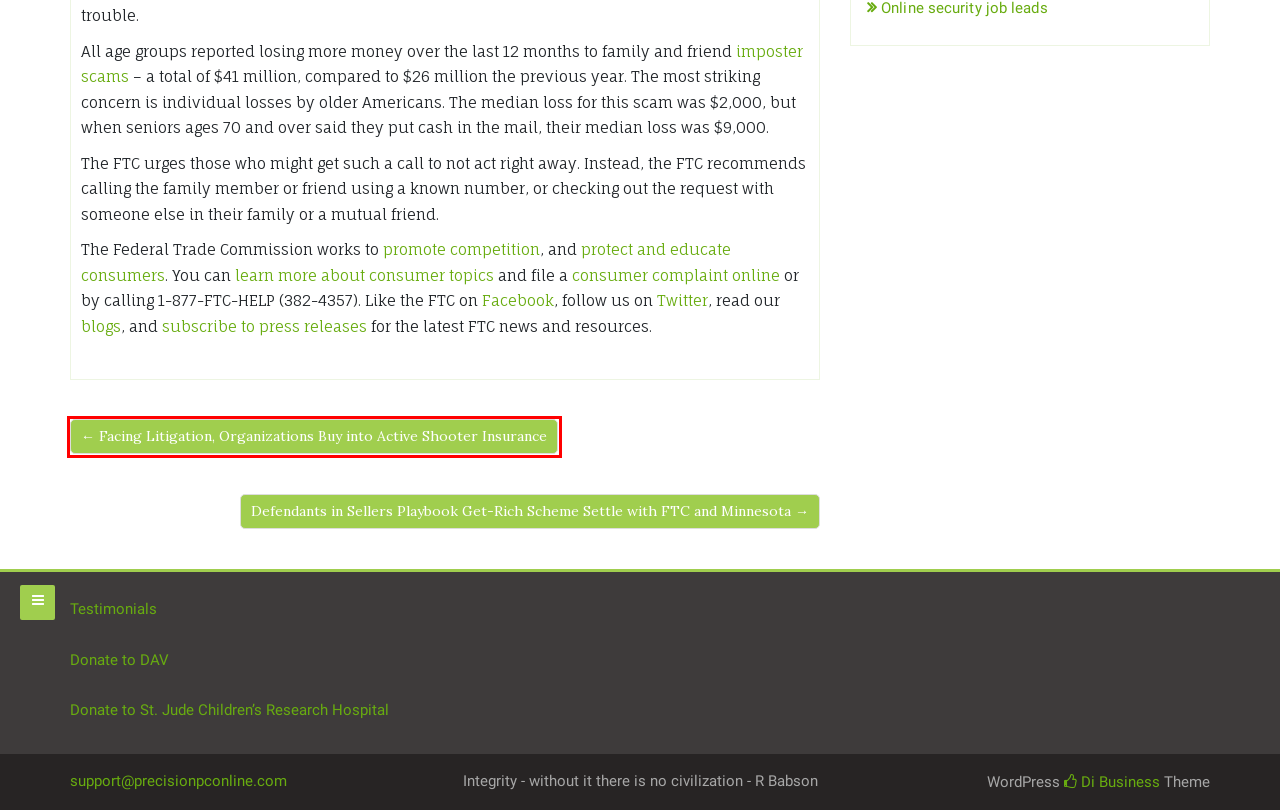You have a screenshot showing a webpage with a red bounding box highlighting an element. Choose the webpage description that best fits the new webpage after clicking the highlighted element. The descriptions are:
A. Facing Litigation, Organizations Buy into Active Shooter Insurance - Precision PC Repair
B. Bureau of Consumer Protection | Federal Trade Commission
C. About - Precision PC Repair
D. Defendants in Sellers Playbook Get-Rich Scheme Settle with FTC and Minnesota - Precision PC Repair
E. 25% of CISOs in tech are not satisfied with their compensation - Precision PC Repair
F. Guarding the guardians: Importance of mental health for security personnel - Precision PC Repair
G. Trusted Computer Repair - Newport RI
H. 97% of organizations report difficulties with identity verification - Precision PC Repair

A